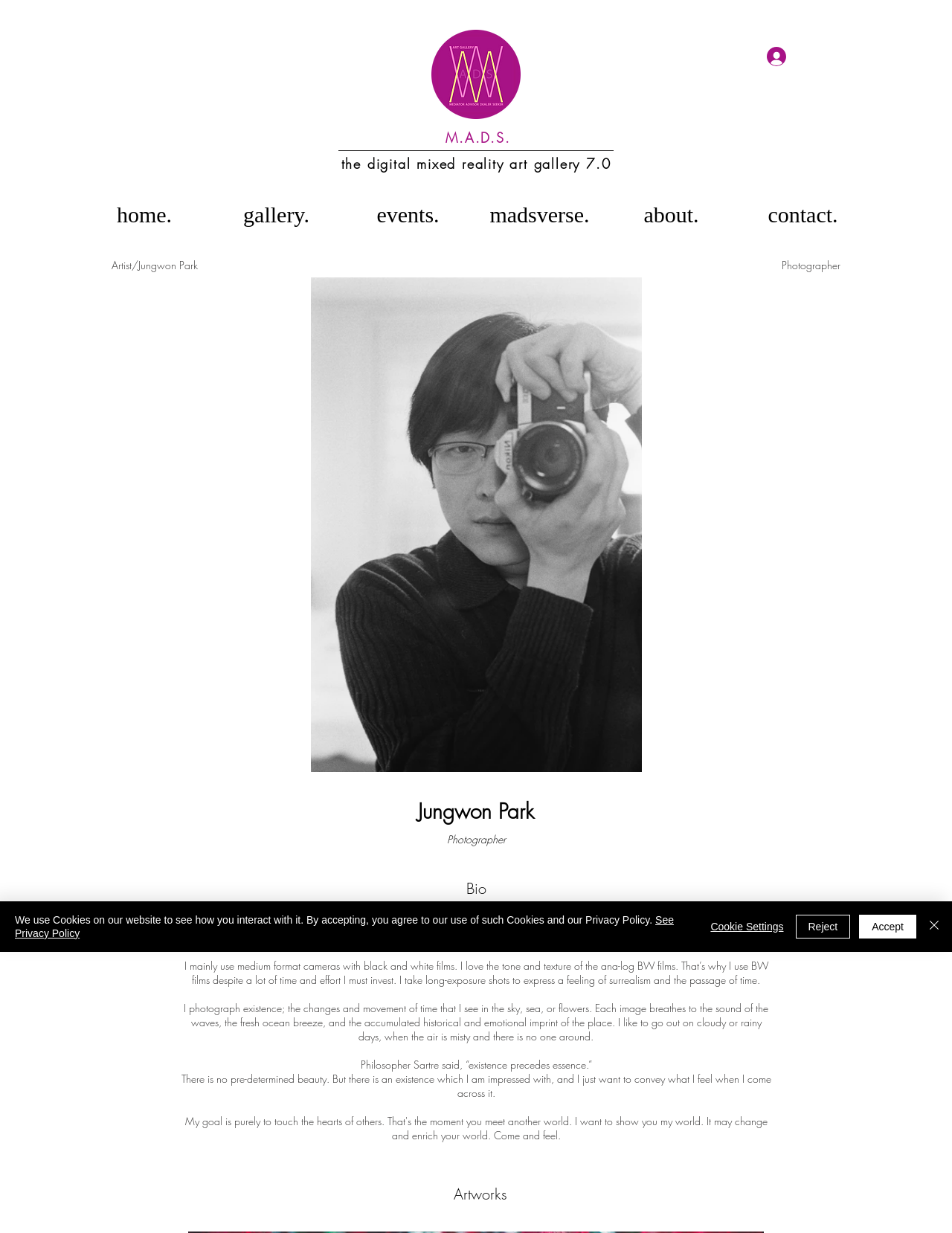Highlight the bounding box coordinates of the element that should be clicked to carry out the following instruction: "Go to the home page". The coordinates must be given as four float numbers ranging from 0 to 1, i.e., [left, top, right, bottom].

[0.082, 0.162, 0.221, 0.187]